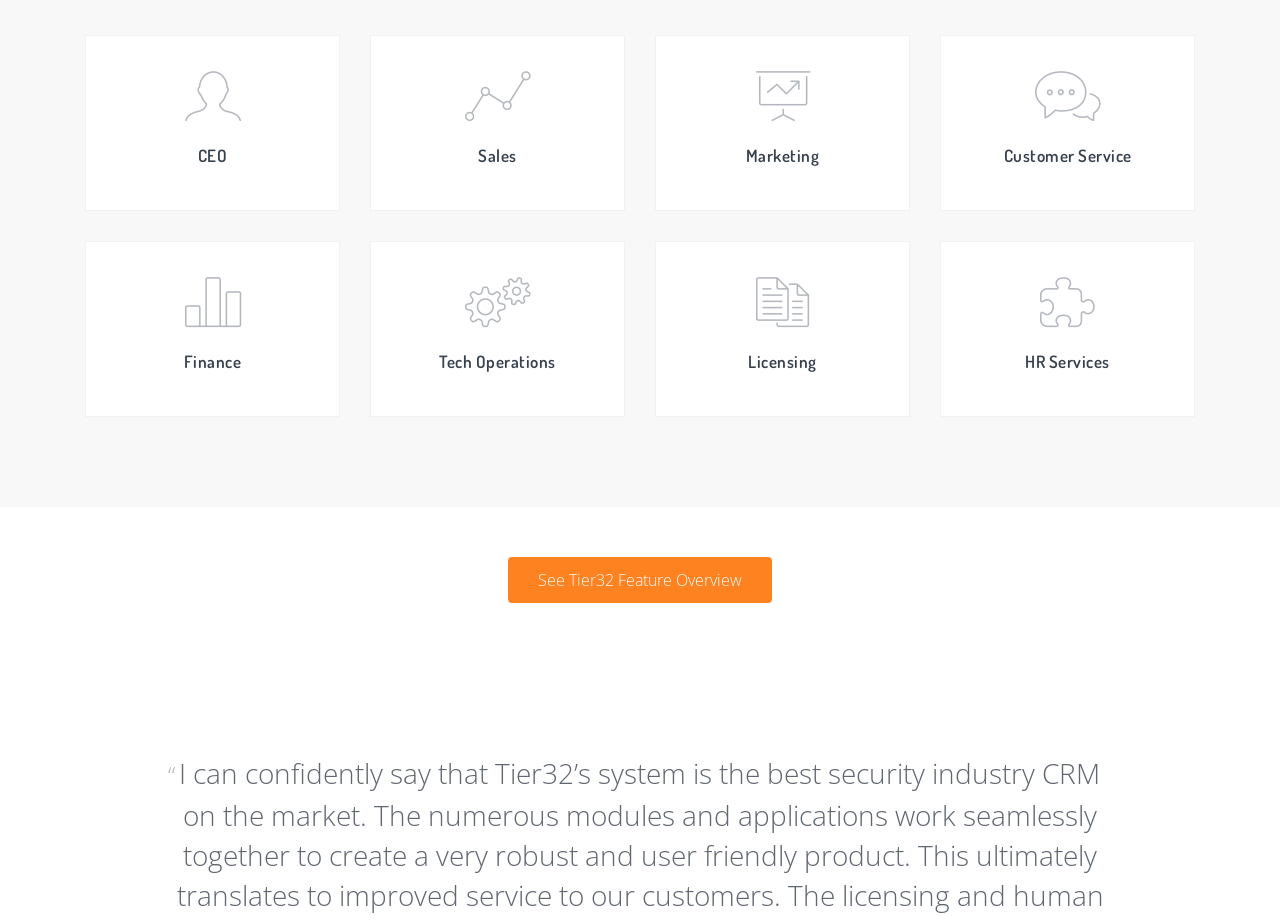Determine the bounding box for the described HTML element: "Customer Service". Ensure the coordinates are four float numbers between 0 and 1 in the format [left, top, right, bottom].

[0.735, 0.039, 0.933, 0.228]